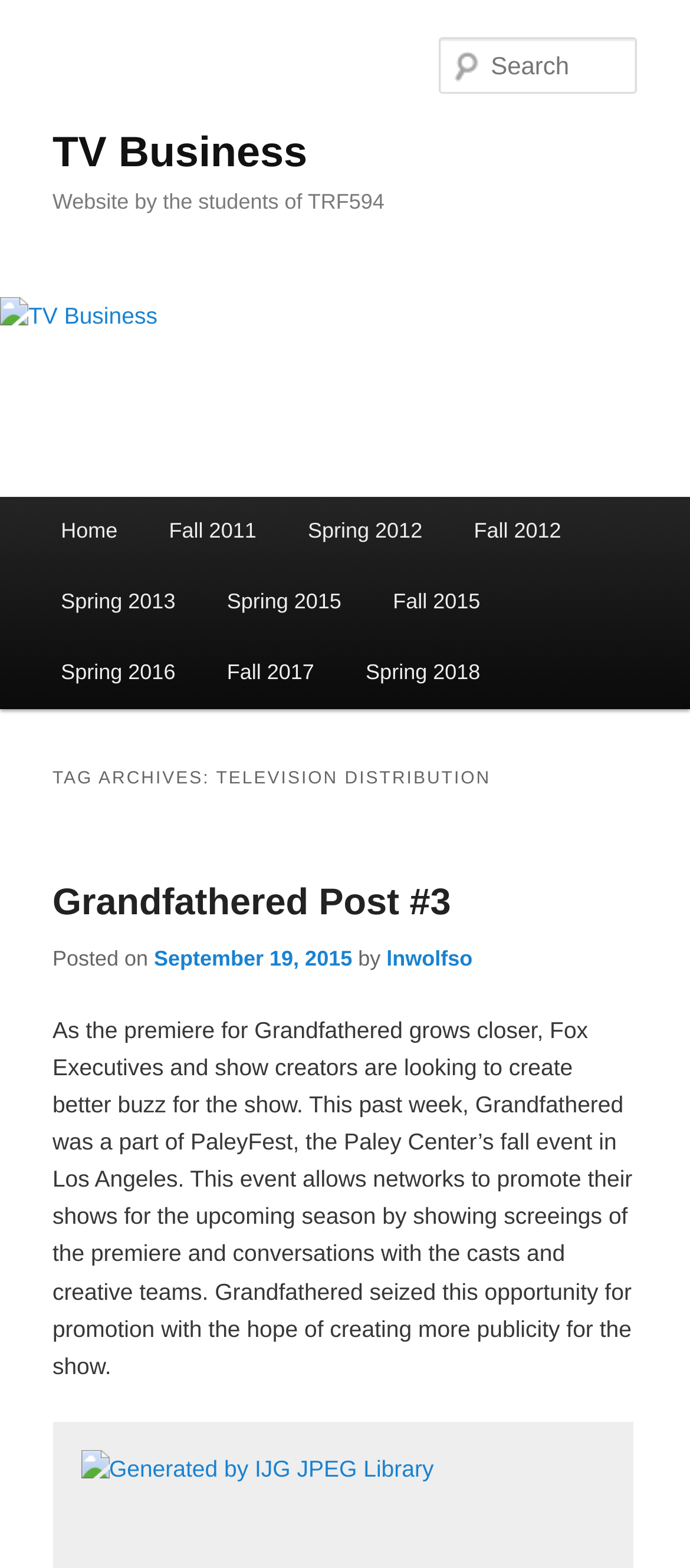Answer the question briefly using a single word or phrase: 
What is the purpose of the search box?

Search